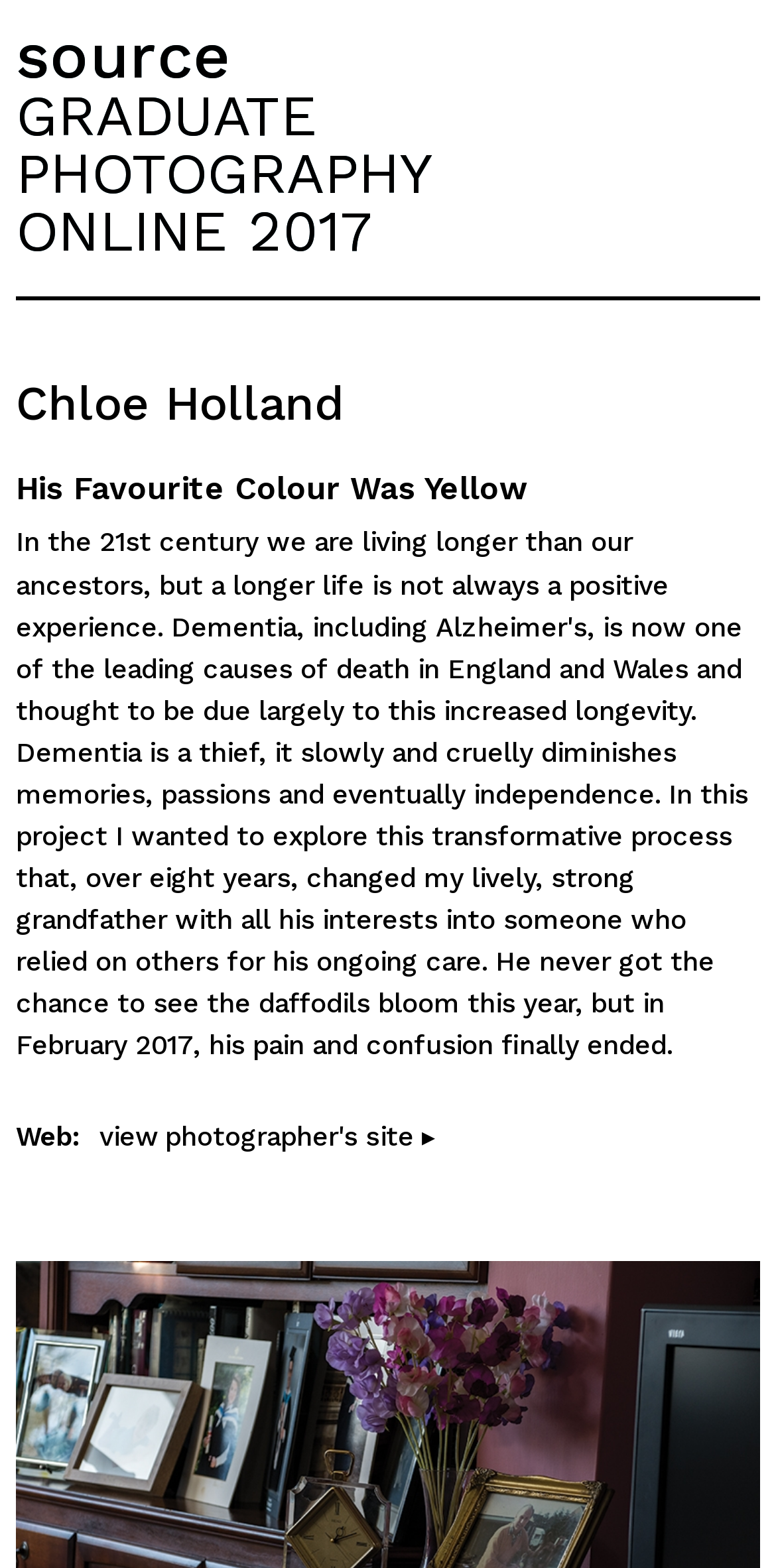Identify the headline of the webpage and generate its text content.

GRADUATE
PHOTOGRAPHY
ONLINE 2017